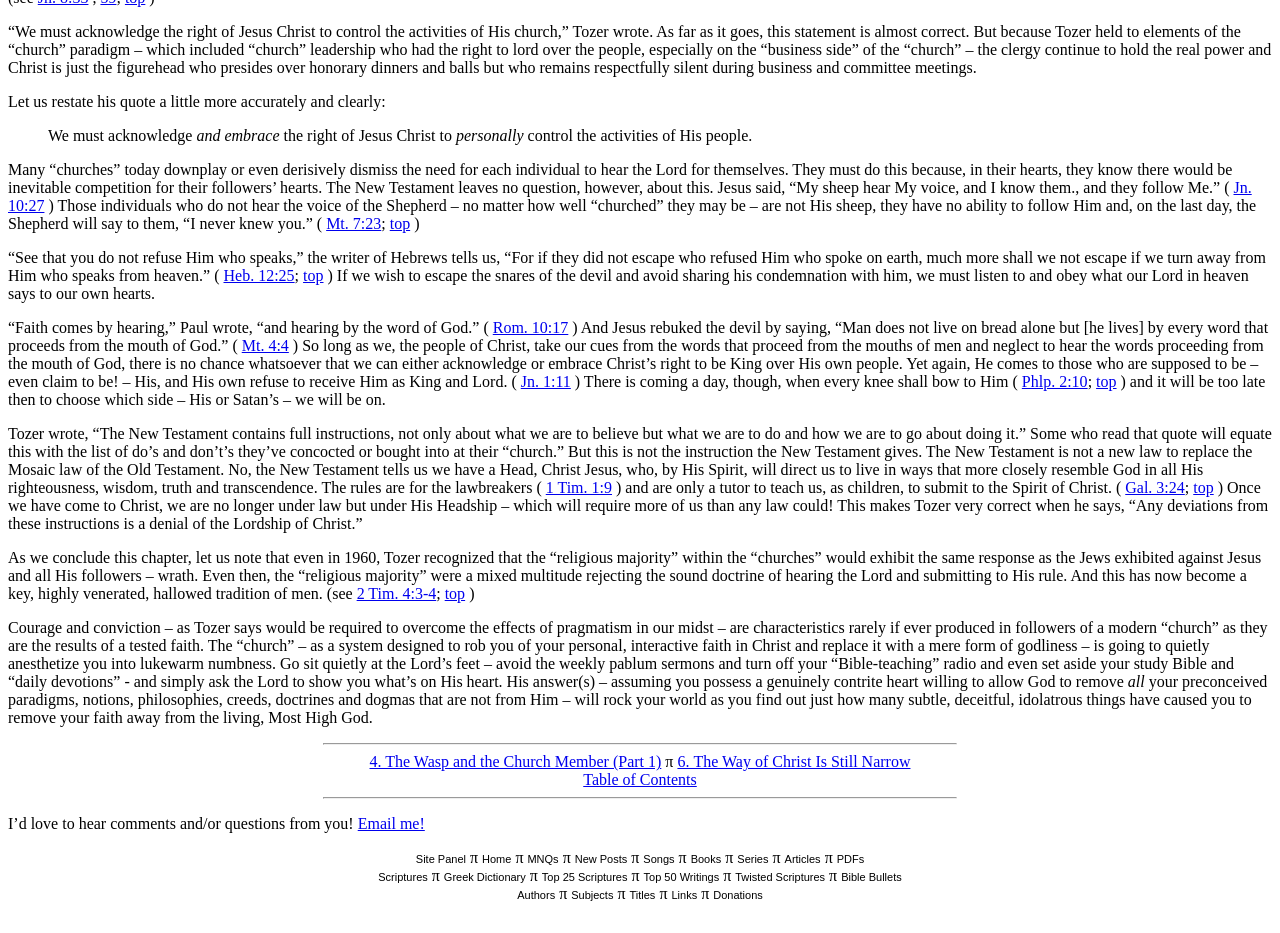Based on what you see in the screenshot, provide a thorough answer to this question: What is the tone of the webpage?

The tone of the webpage is serious and reflective, with a focus on encouraging readers to think deeply about their faith and relationship with God. The text is written in a thoughtful and contemplative style, with a sense of urgency and importance.